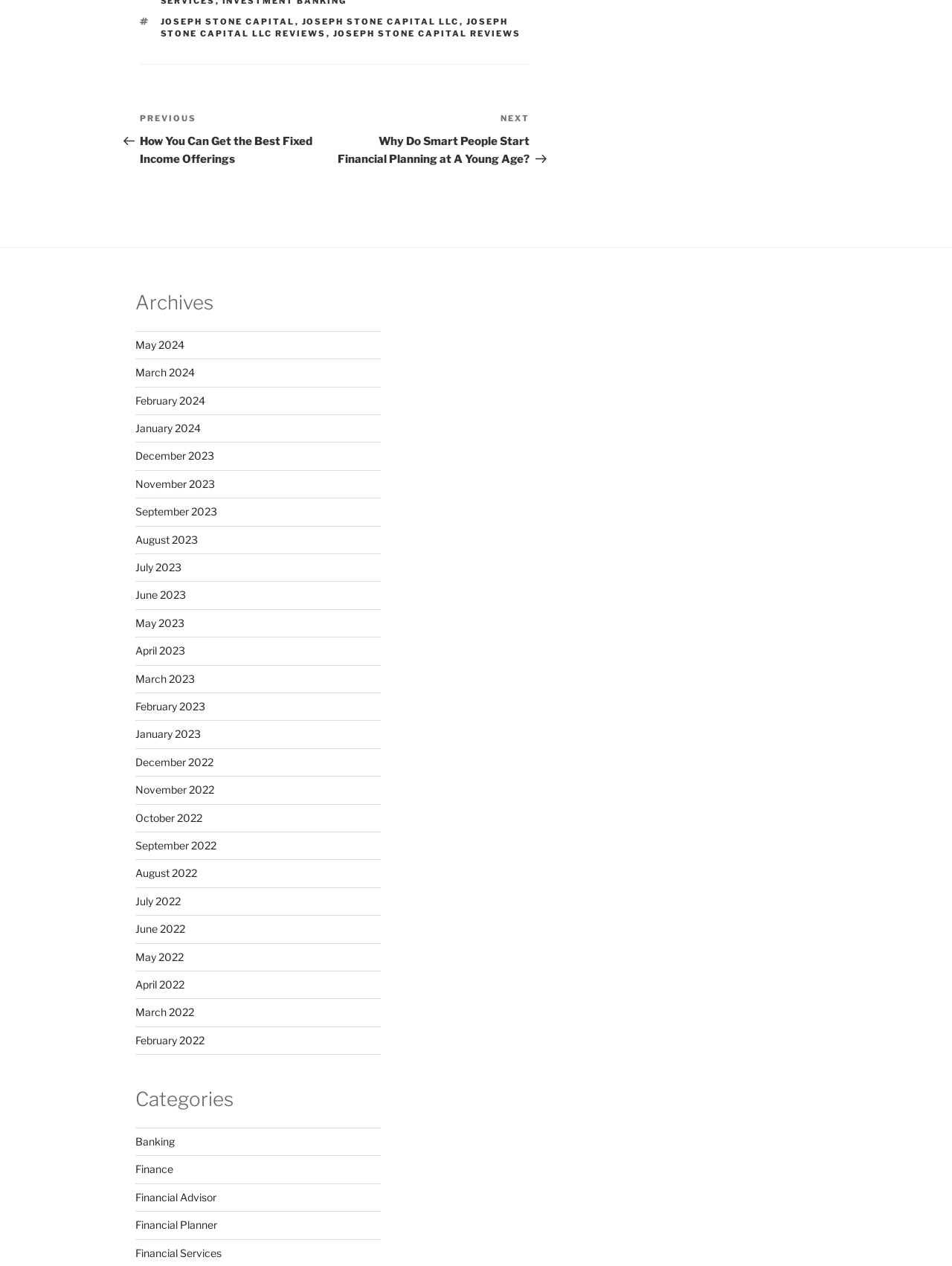Please locate the bounding box coordinates of the element that should be clicked to complete the given instruction: "Click on 'Financial Planner' category".

[0.142, 0.962, 0.228, 0.972]